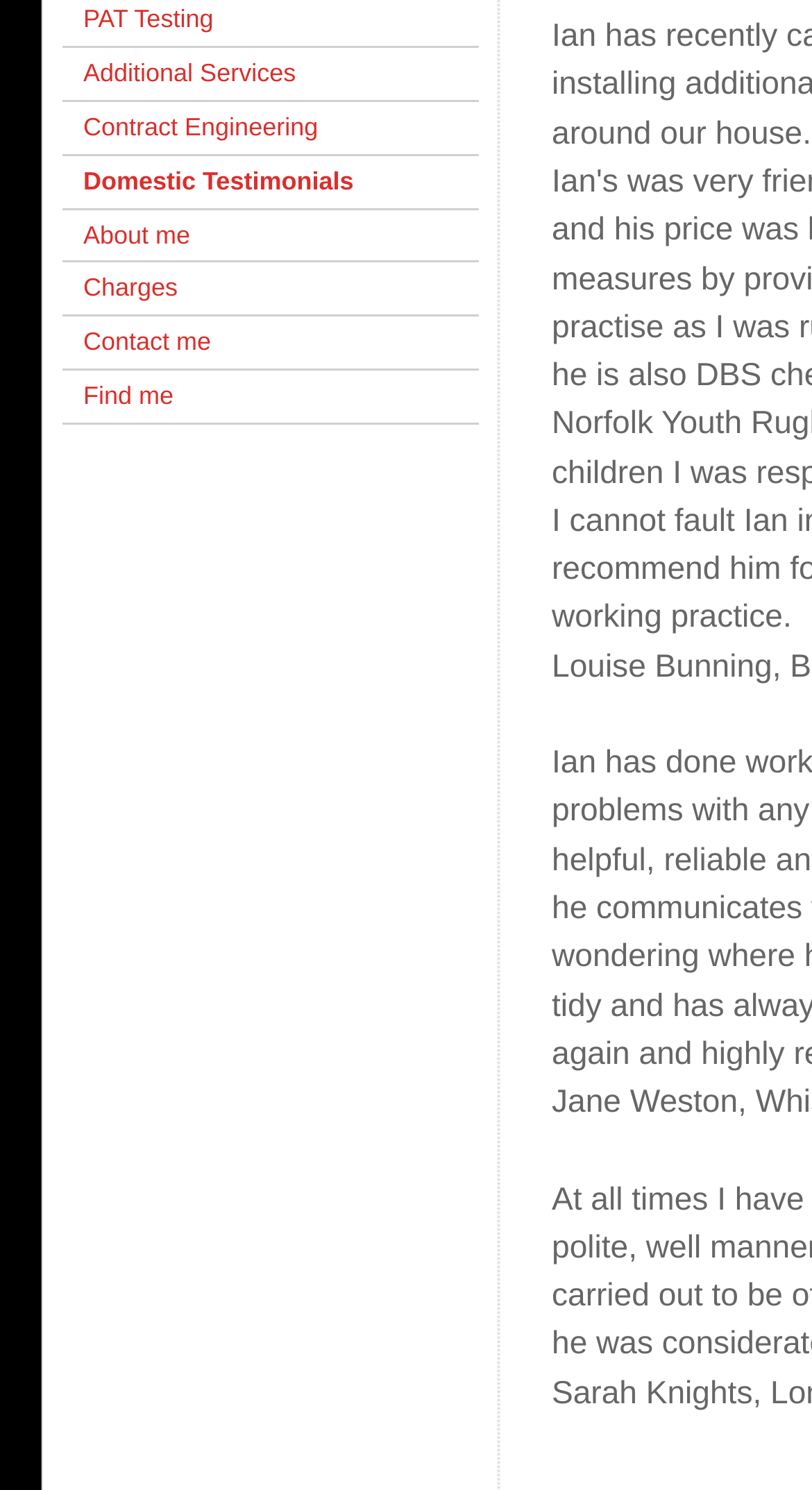Find the bounding box coordinates of the UI element according to this description: "Find me".

[0.077, 0.249, 0.59, 0.285]